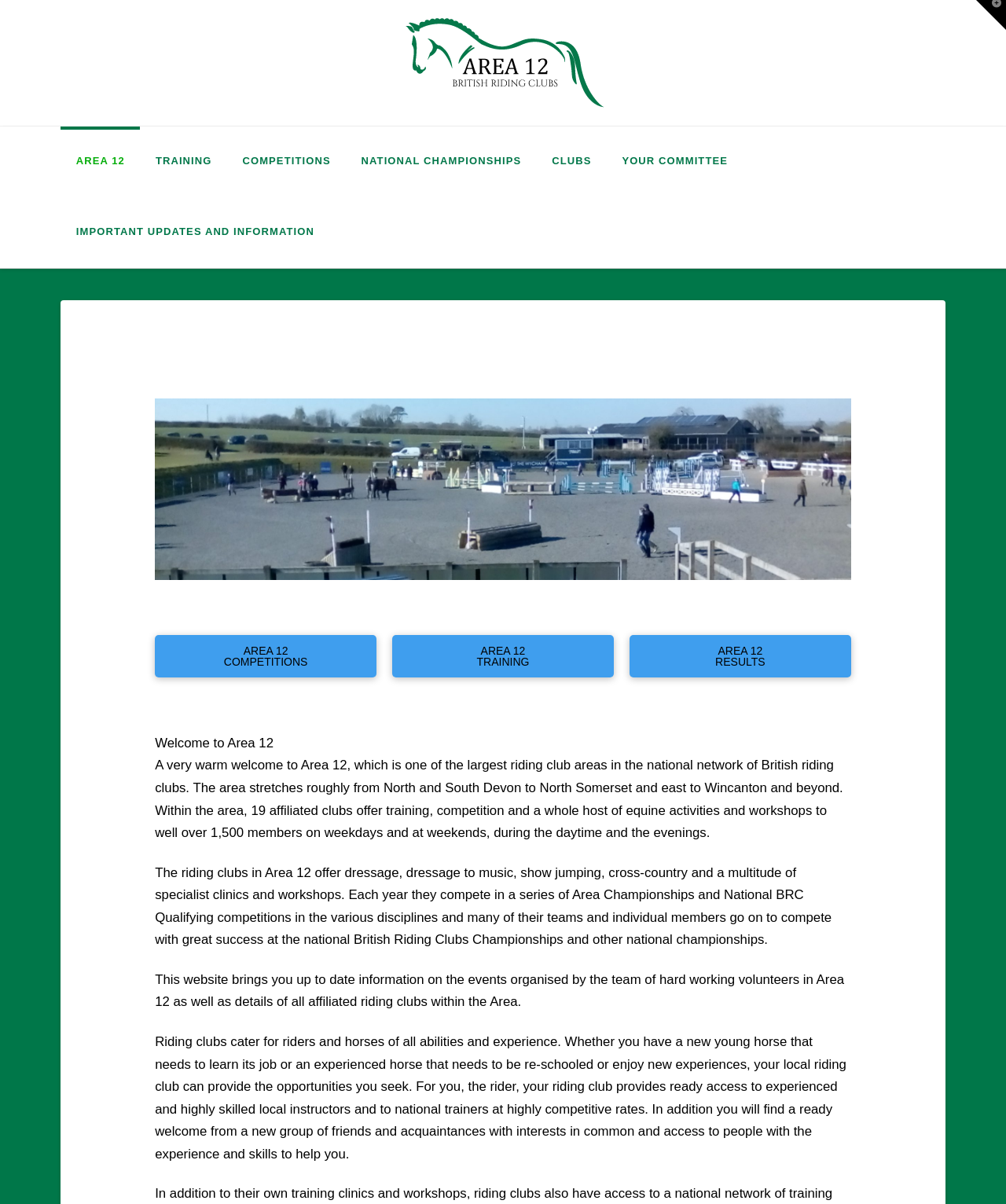Answer the question using only one word or a concise phrase: How many links are in the top navigation bar?

6